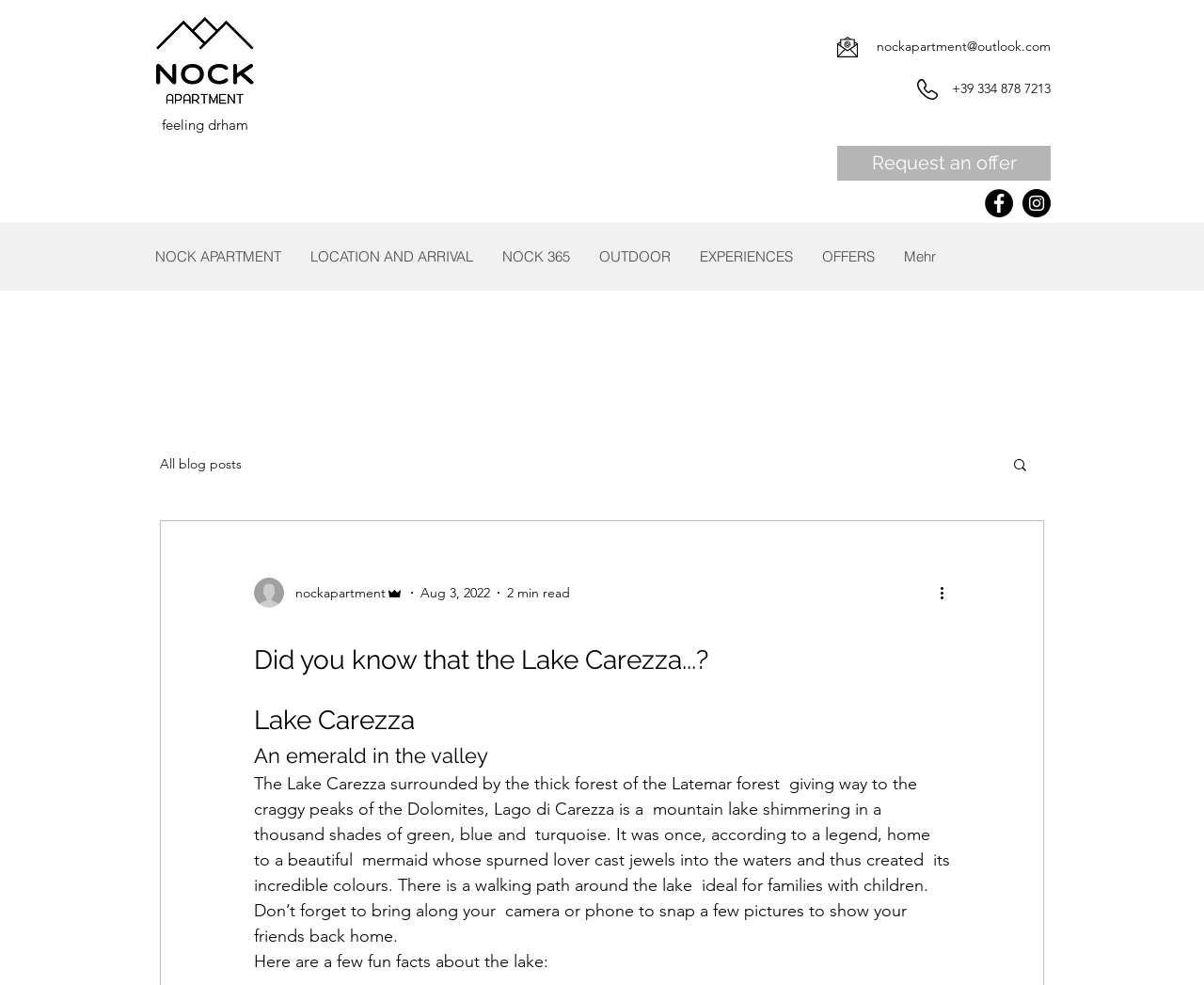Find the bounding box coordinates for the HTML element specified by: "aria-label="Facebook"".

[0.818, 0.192, 0.841, 0.221]